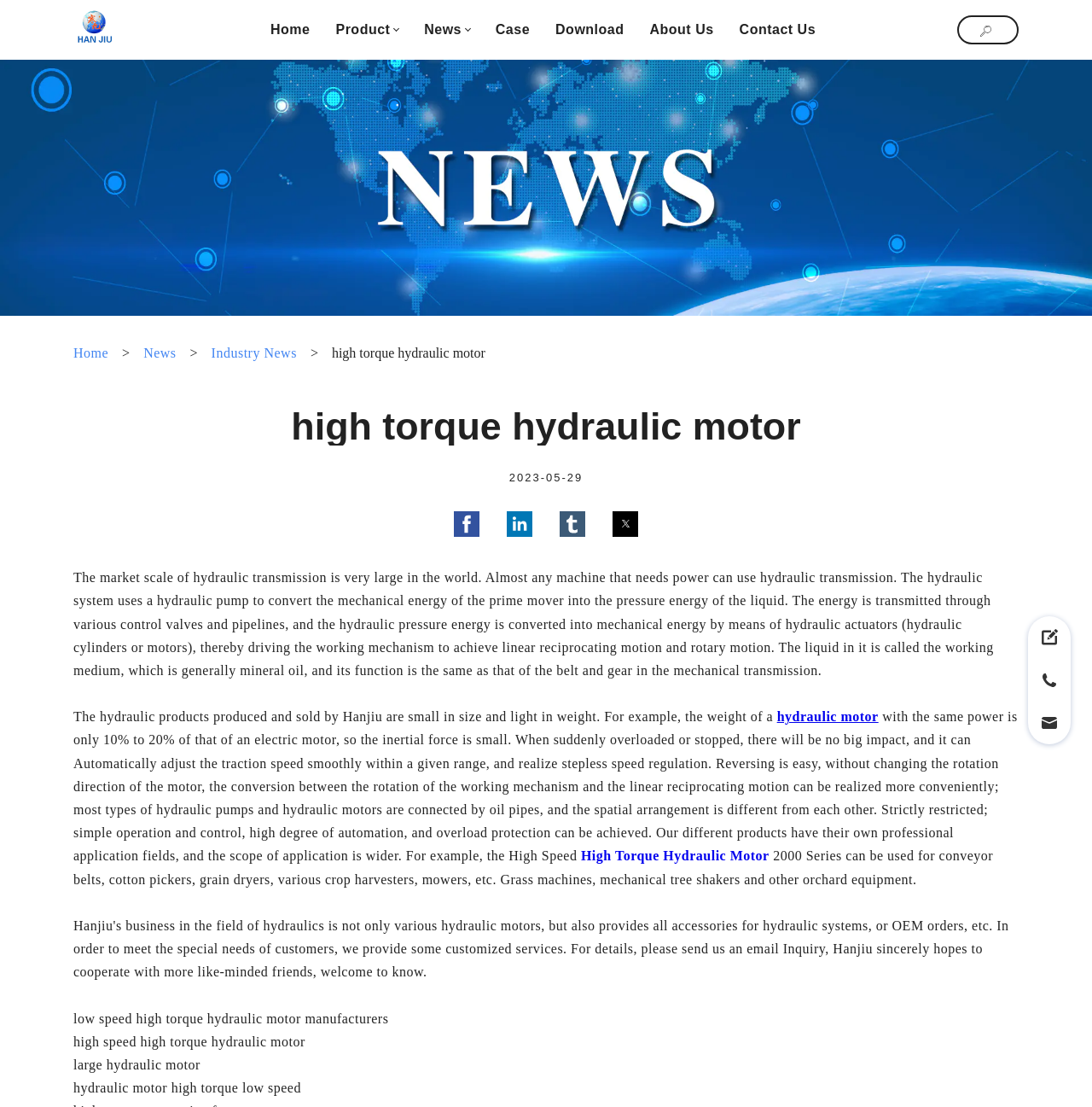Determine the bounding box coordinates of the clickable area required to perform the following instruction: "Open the Chat window". The coordinates should be represented as four float numbers between 0 and 1: [left, top, right, bottom].

[0.91, 0.91, 1.0, 0.987]